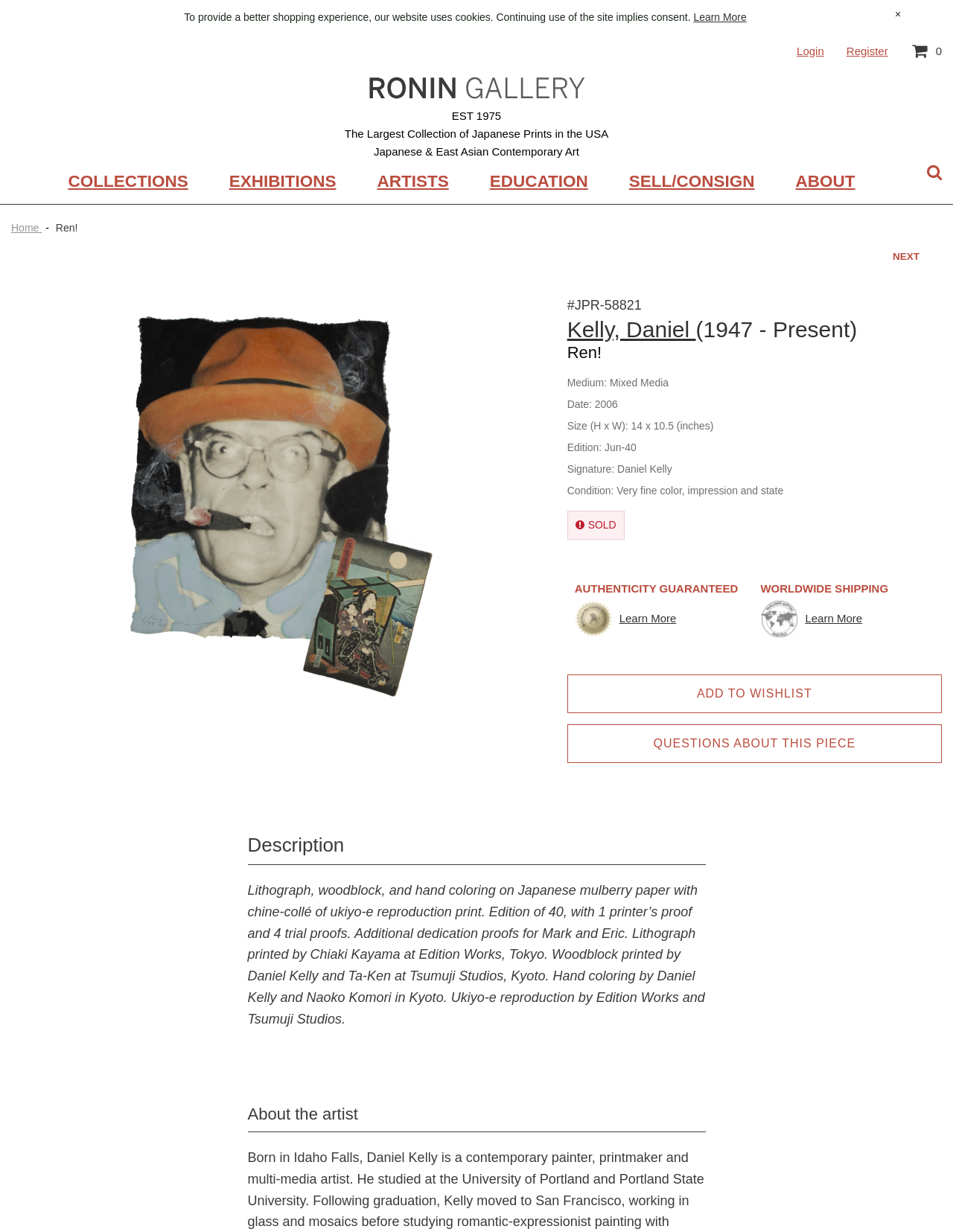Find the bounding box coordinates of the clickable element required to execute the following instruction: "Input your email". Provide the coordinates as four float numbers between 0 and 1, i.e., [left, top, right, bottom].

None